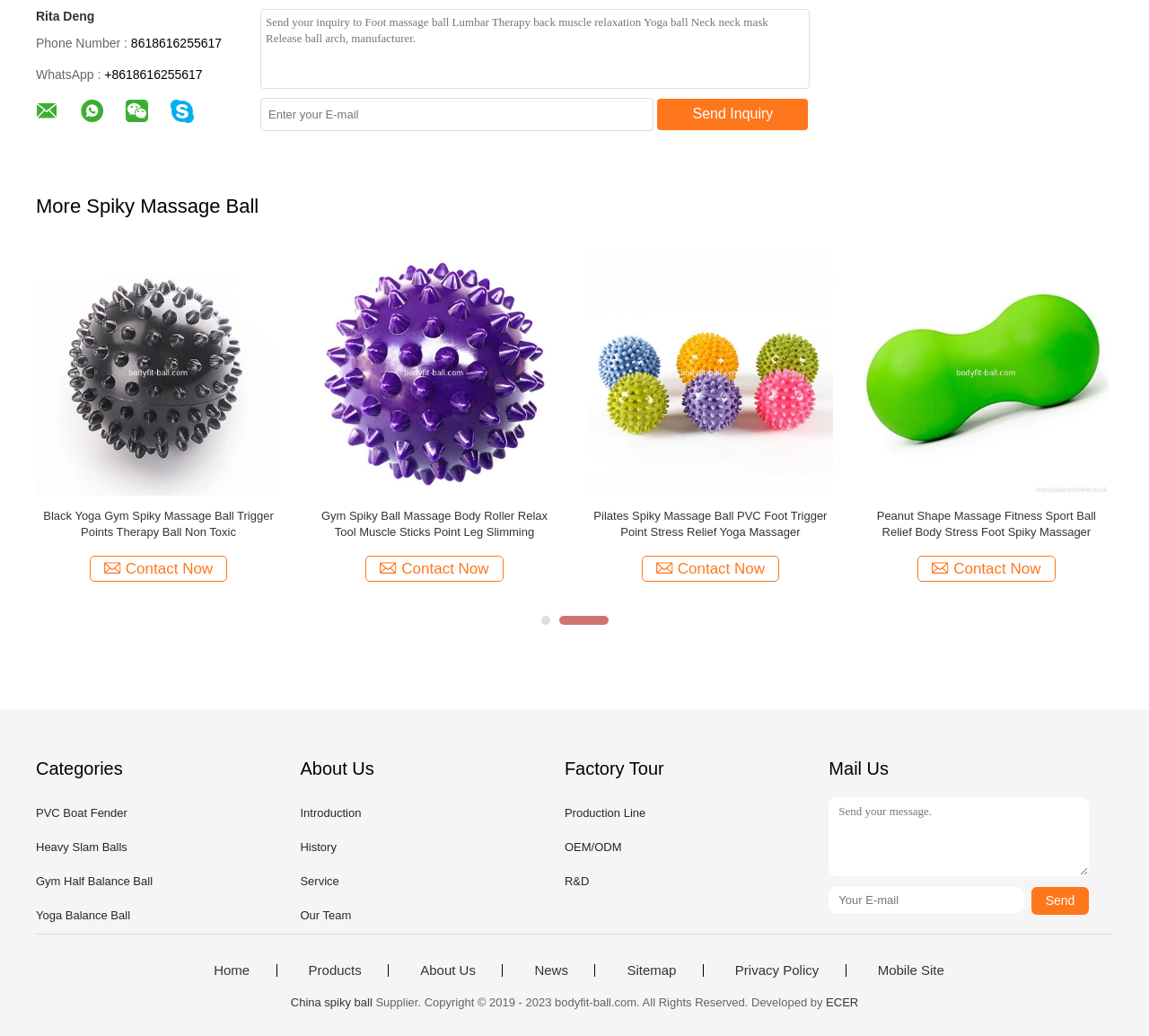Pinpoint the bounding box coordinates of the clickable element needed to complete the instruction: "Enter your inquiry to the manufacturer". The coordinates should be provided as four float numbers between 0 and 1: [left, top, right, bottom].

[0.227, 0.009, 0.705, 0.086]